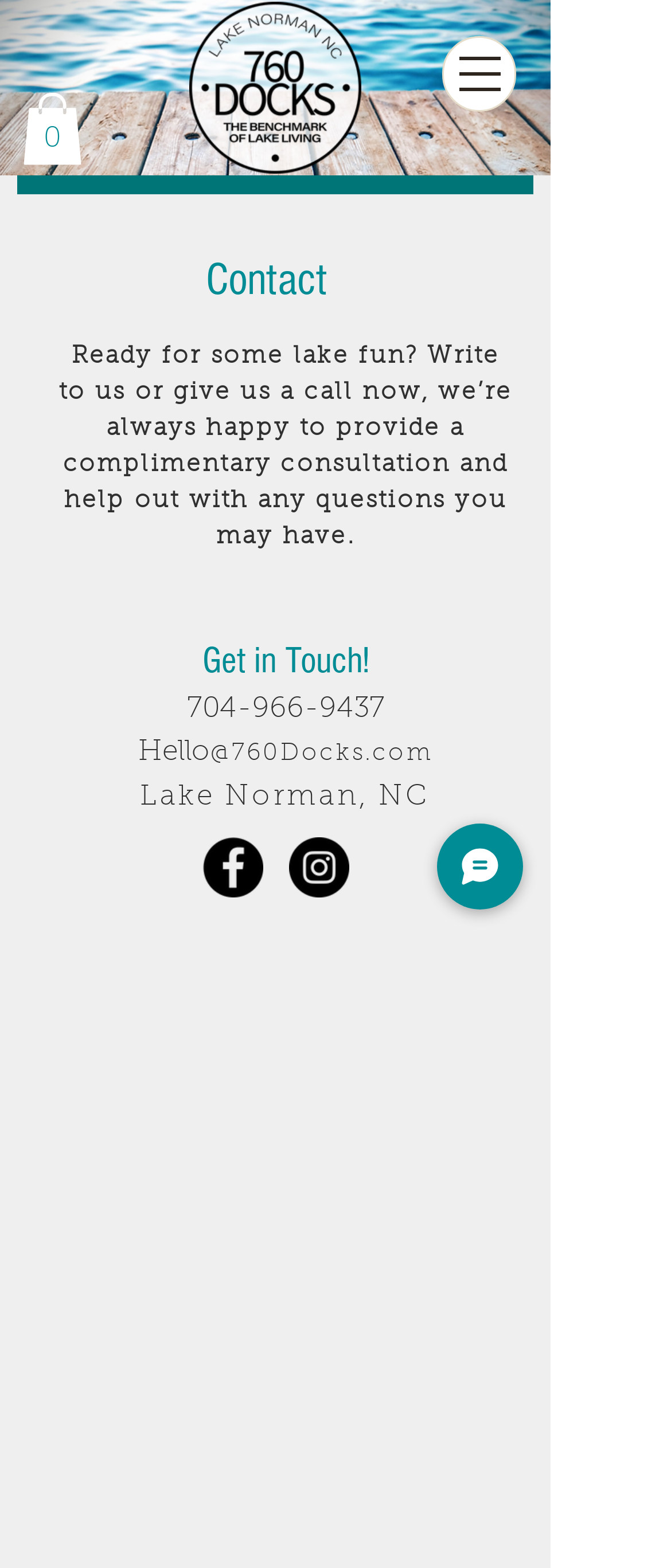Locate the bounding box coordinates of the element that needs to be clicked to carry out the instruction: "Enter your name". The coordinates should be given as four float numbers ranging from 0 to 1, i.e., [left, top, right, bottom].

[0.051, 0.594, 0.769, 0.64]